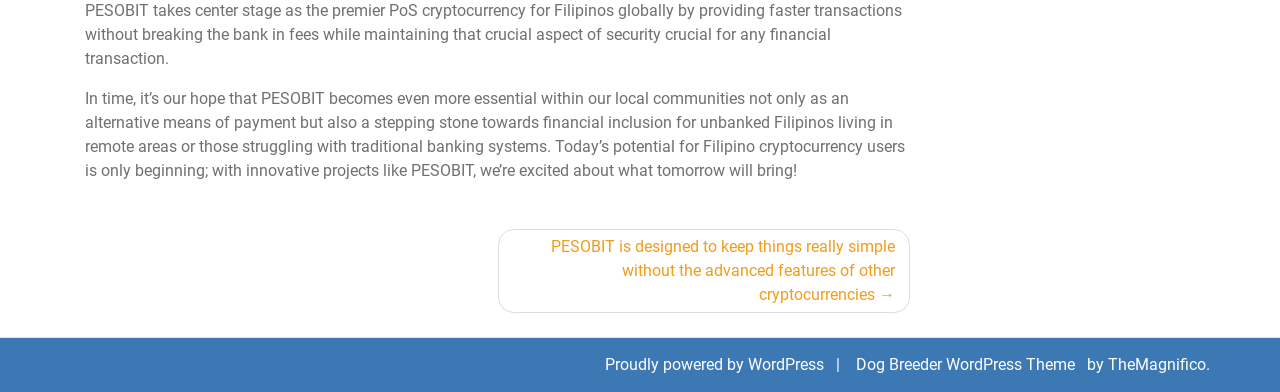Answer with a single word or phrase: 
What is the purpose of PESOBIT?

Financial inclusion